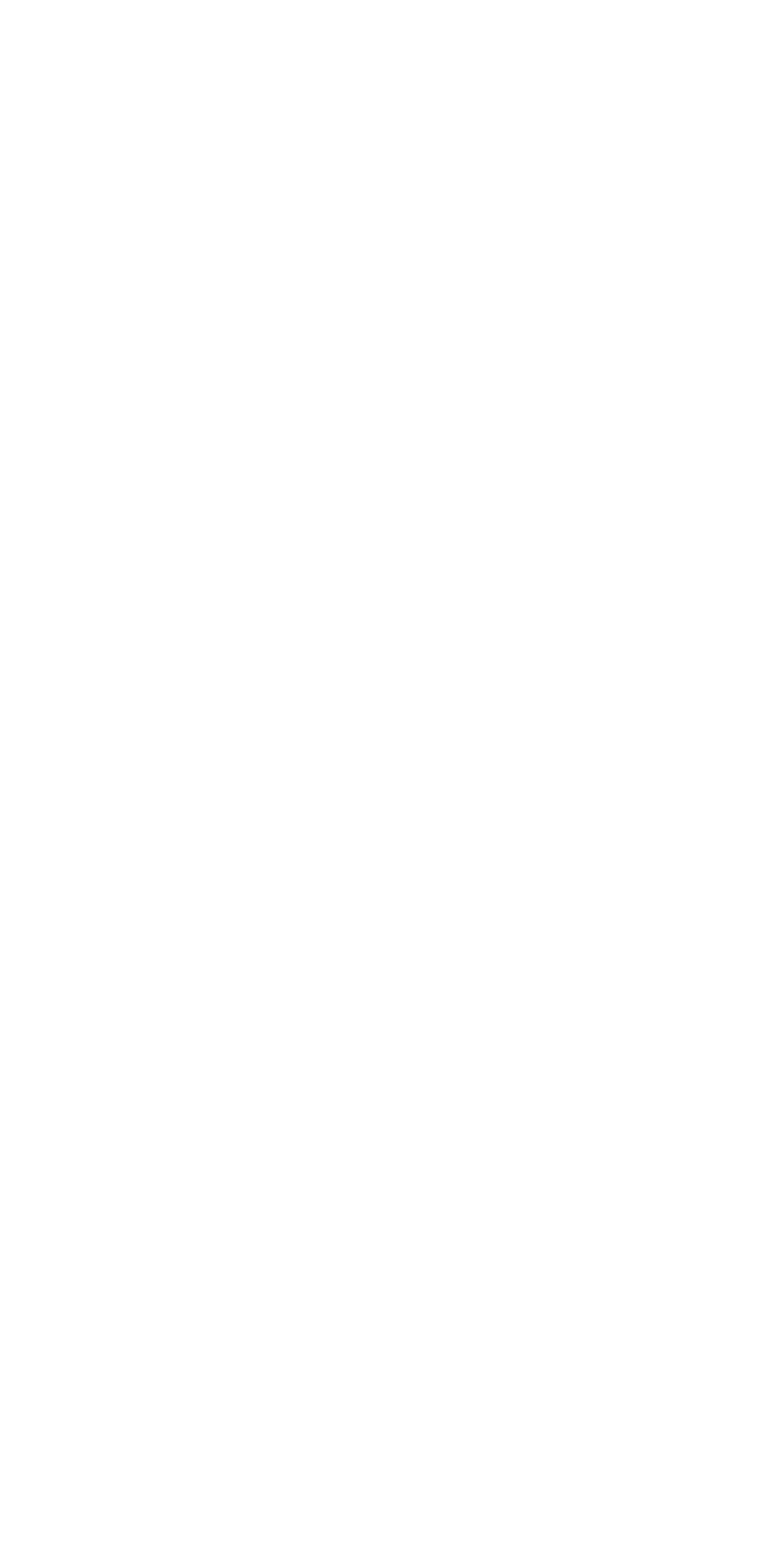Locate the bounding box coordinates of the area you need to click to fulfill this instruction: 'Explore role-playing game'. The coordinates must be in the form of four float numbers ranging from 0 to 1: [left, top, right, bottom].

None